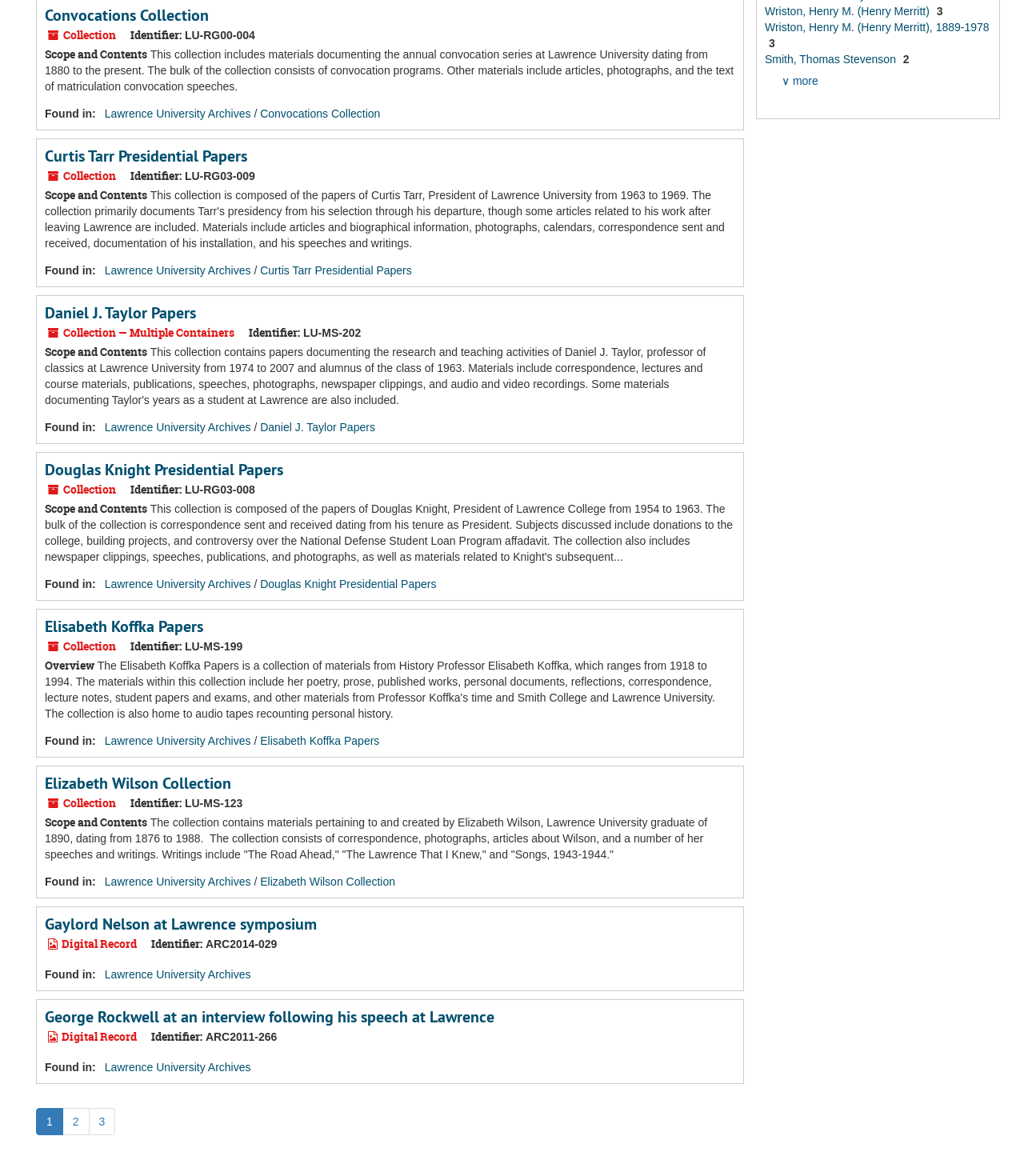Bounding box coordinates are specified in the format (top-left x, top-left y, bottom-right x, bottom-right y). All values are floating point numbers bounded between 0 and 1. Please provide the bounding box coordinate of the region this sentence describes: aria-label="Bed sheets"

None